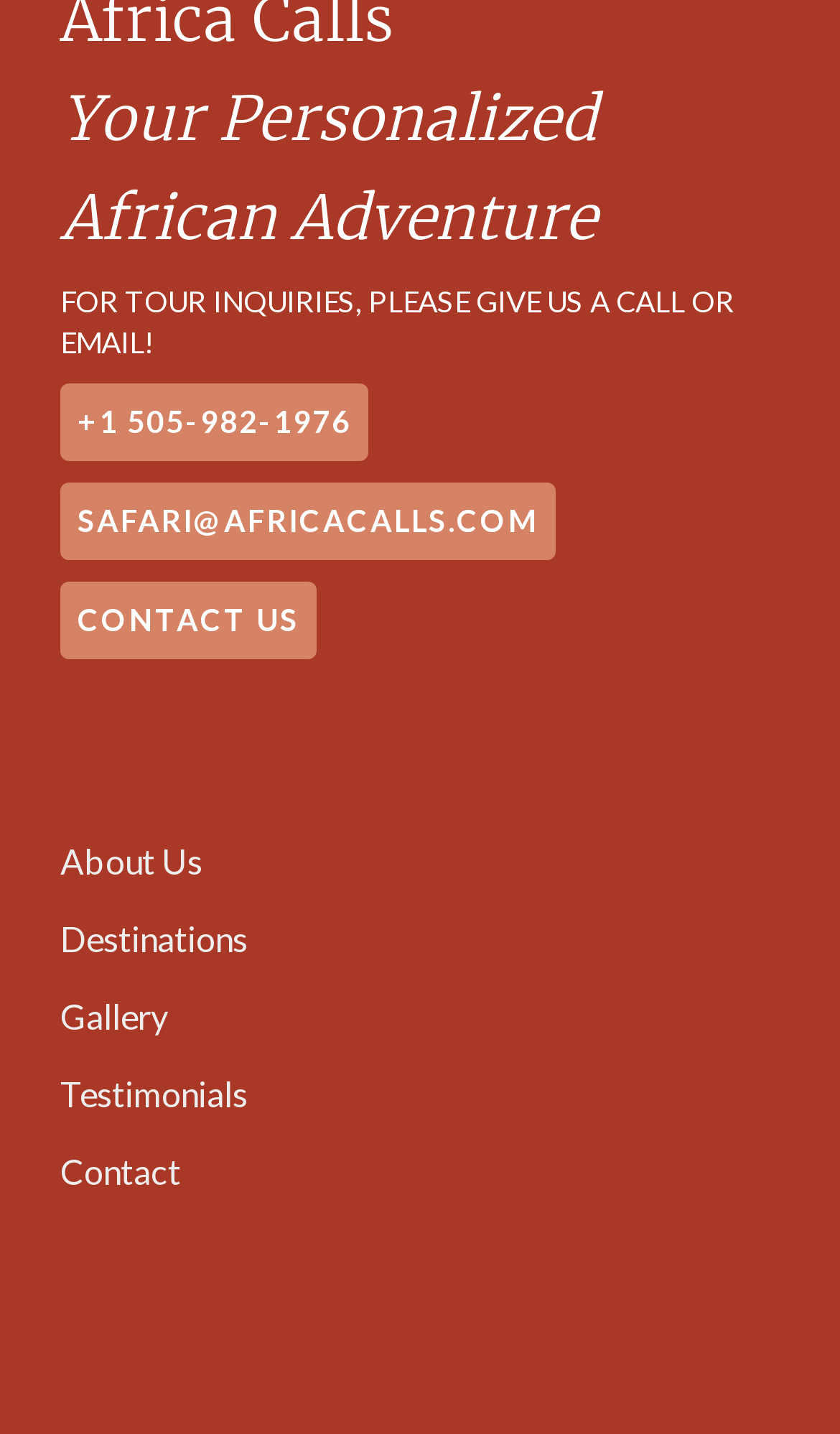Determine the bounding box coordinates (top-left x, top-left y, bottom-right x, bottom-right y) of the UI element described in the following text: Destinations

[0.072, 0.634, 0.928, 0.676]